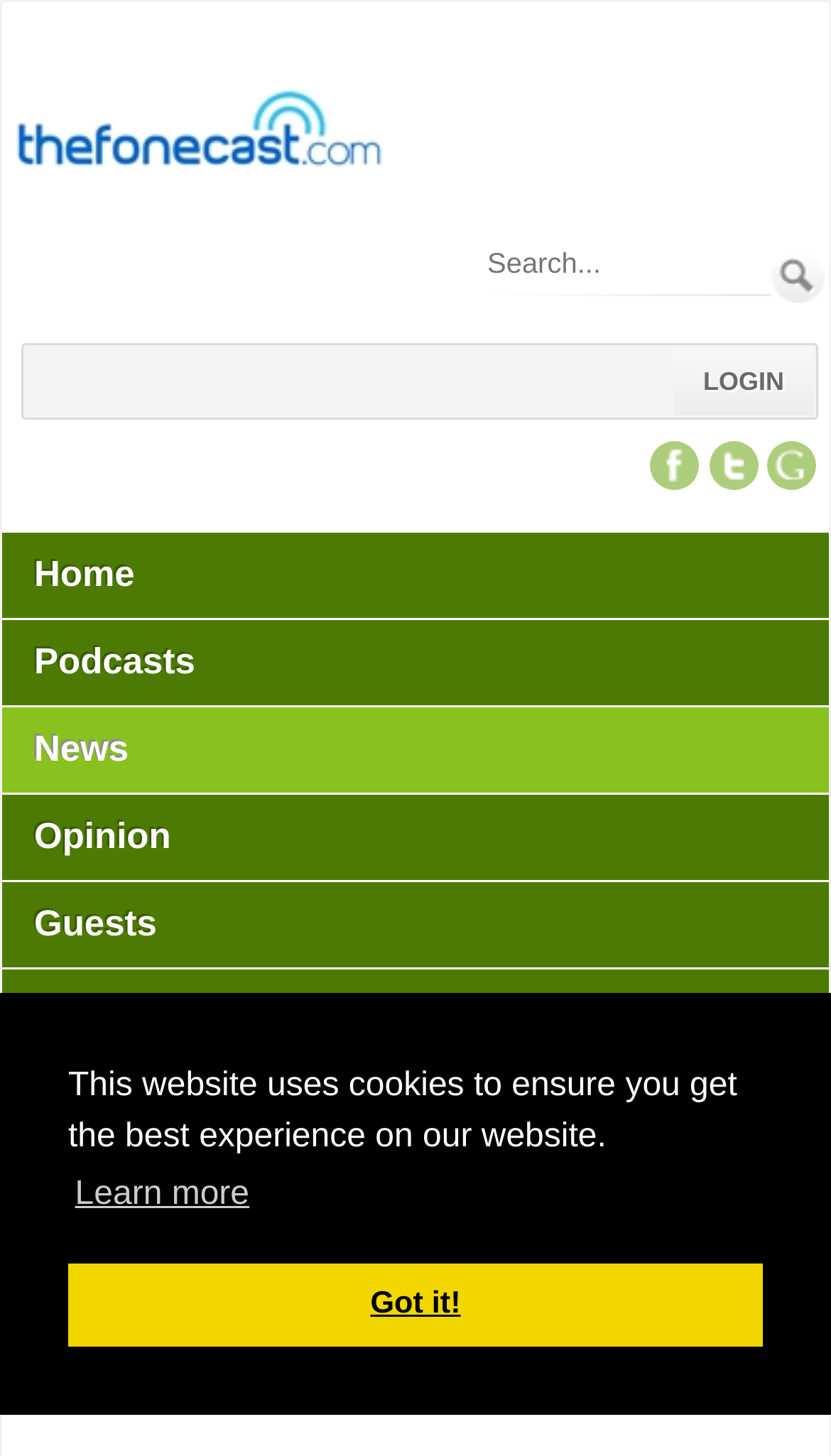Refer to the screenshot and give an in-depth answer to this question: How many social media links are there?

I counted the number of social media links by looking at the links 'Facebook', 'Twitter', and 'Google' which are located at the top right corner of the webpage.